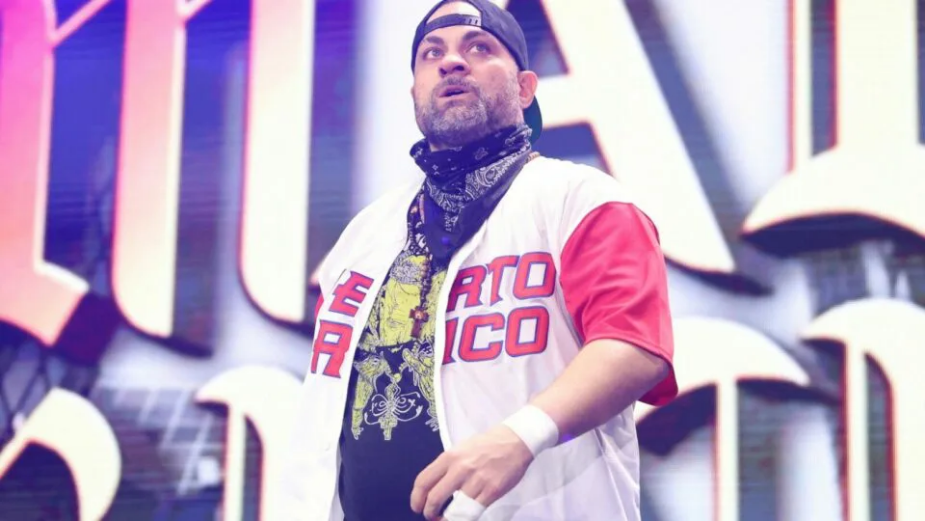What has Eddie Kingston recently called out?
Please give a detailed answer to the question using the information shown in the image.

As stated in the caption, recently, Kingston has called out wrestling tribalism, igniting discussions among fans about rivalries and promotions within the wrestling community.